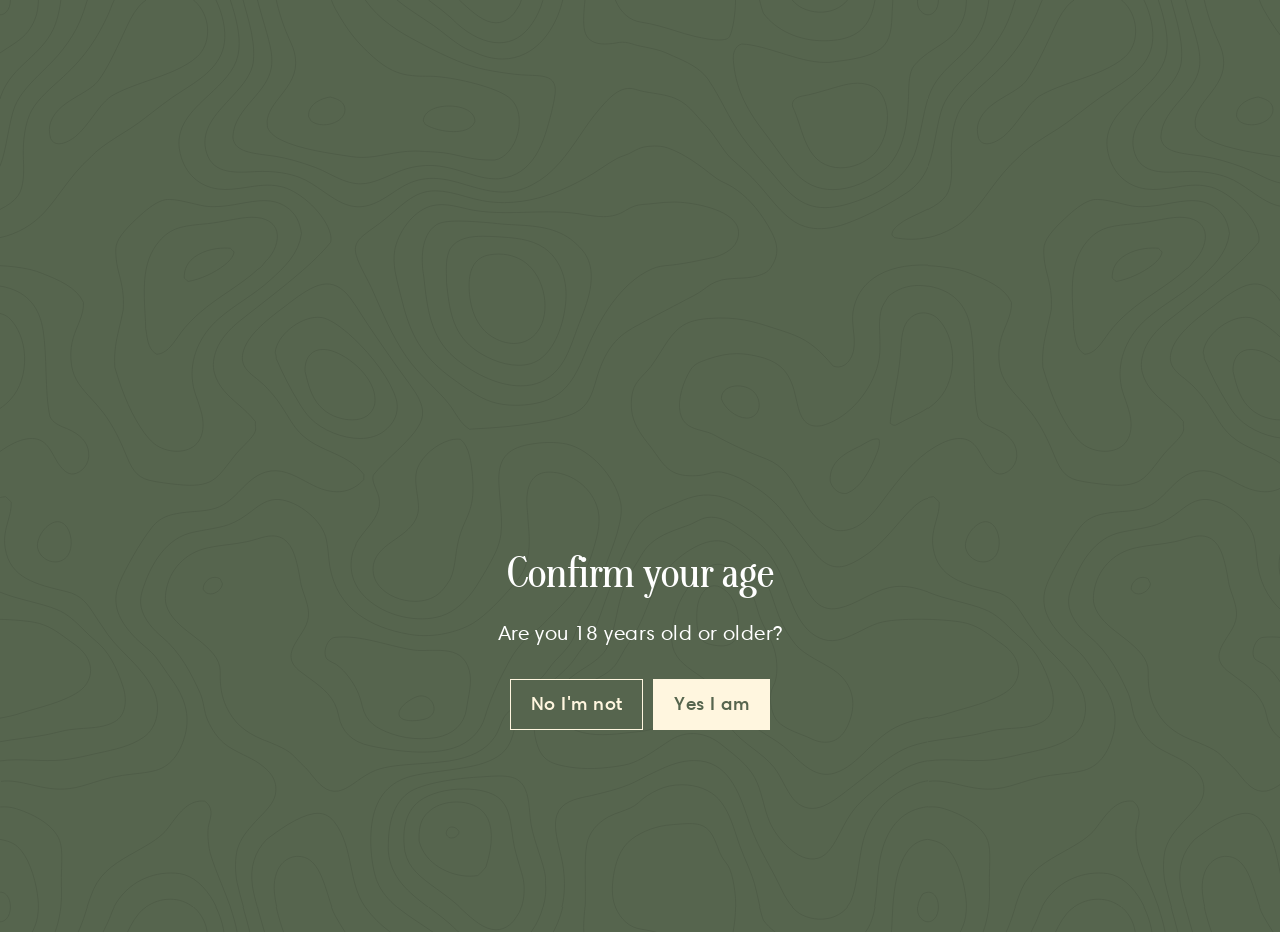Respond to the following question with a brief word or phrase:
What is the current status of the webpage?

404 Not Found